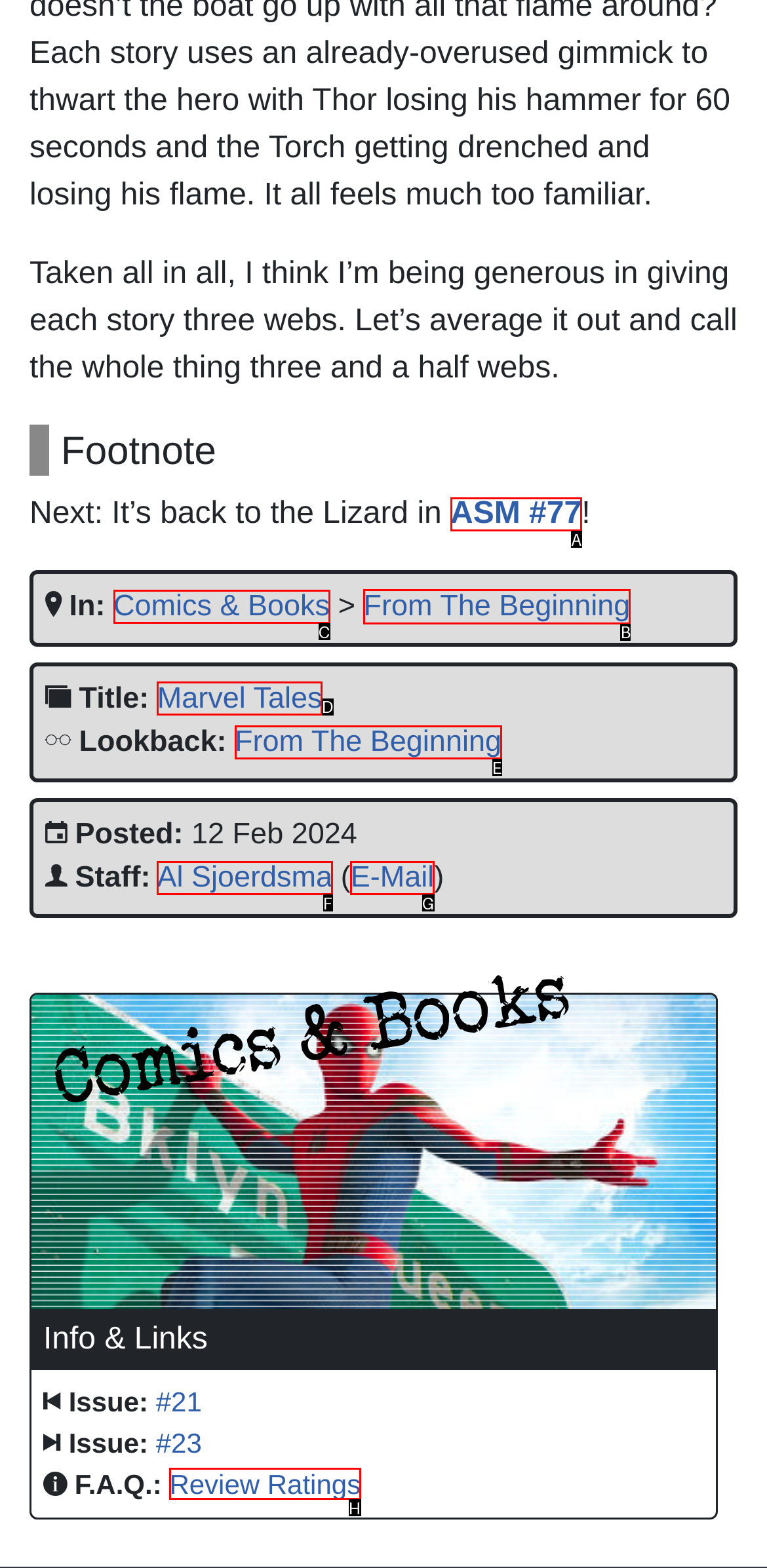To complete the instruction: Check the 'From The Beginning' link, which HTML element should be clicked?
Respond with the option's letter from the provided choices.

B